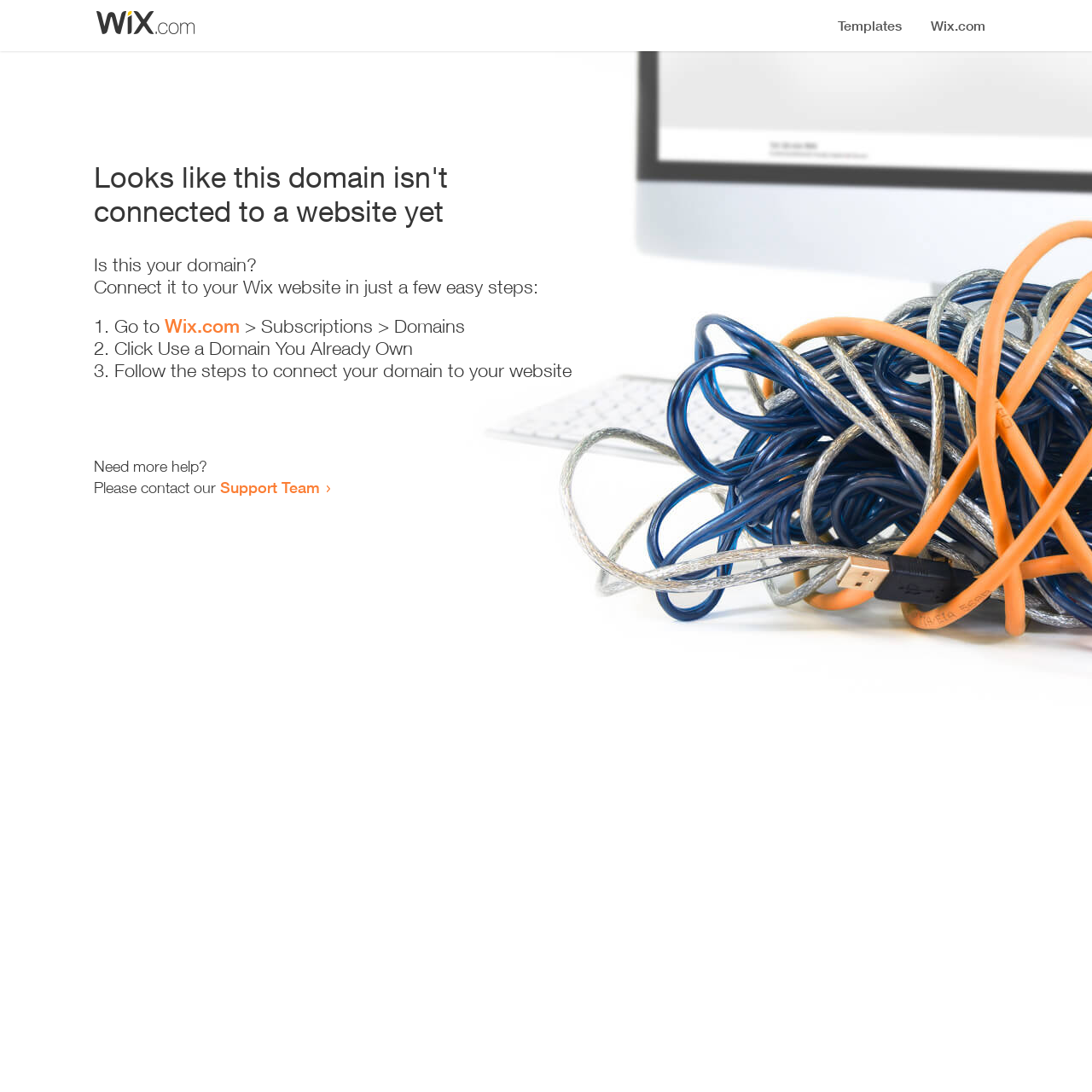Generate a thorough explanation of the webpage's elements.

The webpage appears to be an error page, indicating that a domain is not connected to a website yet. At the top, there is a small image, followed by a heading that states the error message. Below the heading, there is a series of instructions to connect the domain to a Wix website. The instructions are presented in a step-by-step format, with three numbered list items. Each list item contains a brief description of the action to take, with a link to Wix.com in the first step. 

To the right of the instructions, there is a small section that offers additional help, with a link to the Support Team. The overall layout is simple and easy to follow, with clear headings and concise text.